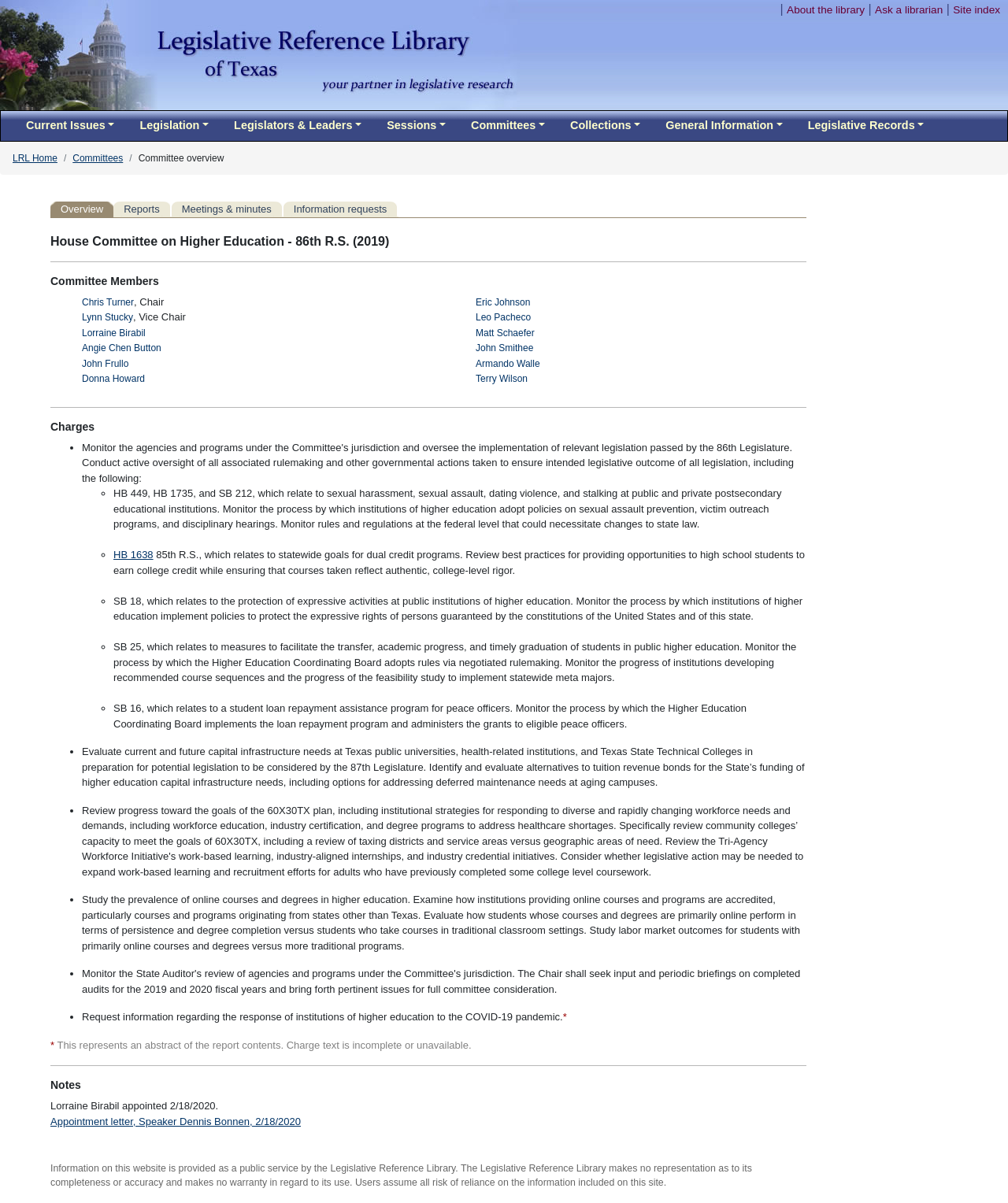Identify and provide the bounding box coordinates of the UI element described: "Skip to main content". The coordinates should be formatted as [left, top, right, bottom], with each number being a float between 0 and 1.

[0.657, 0.002, 0.77, 0.013]